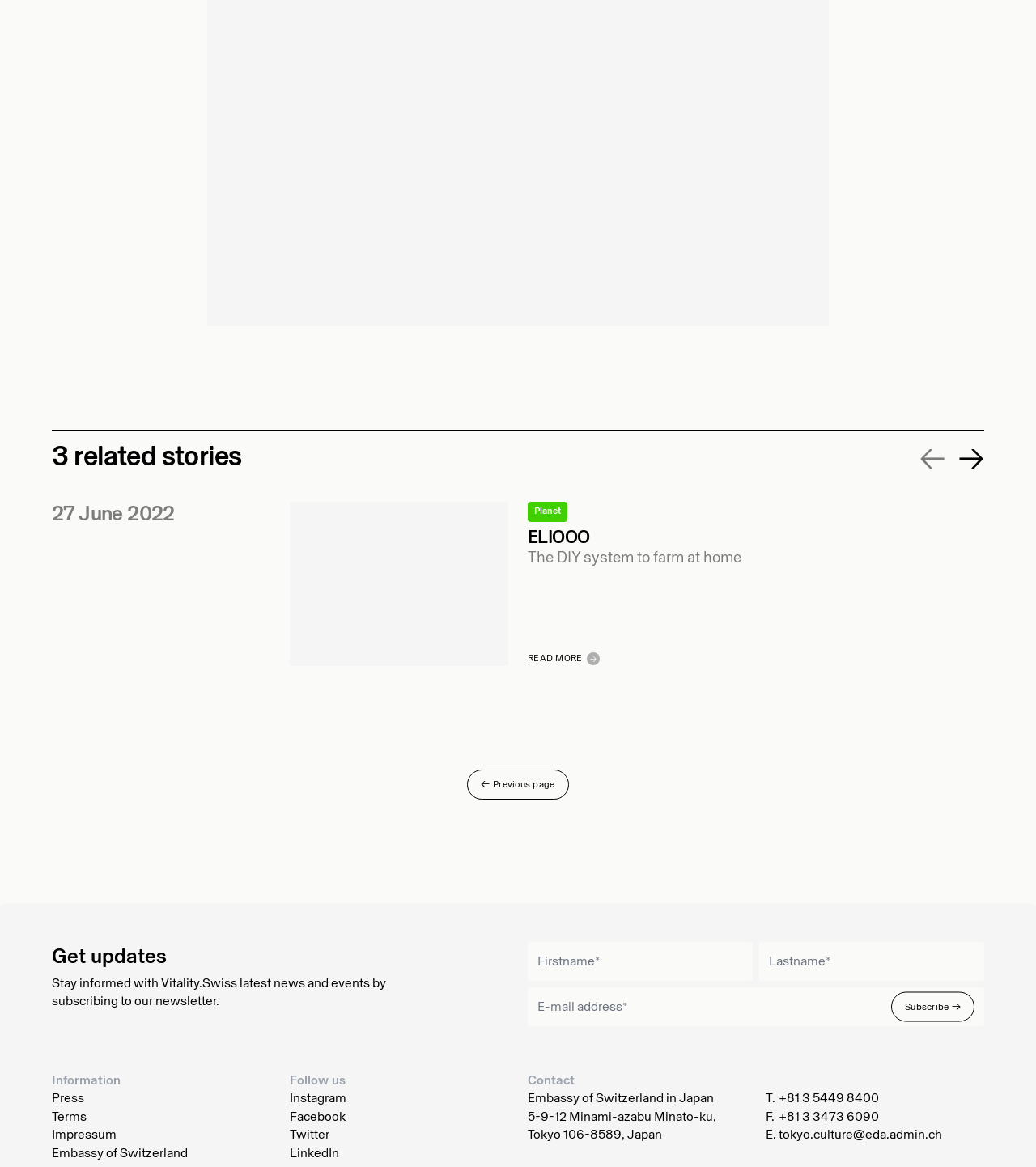Indicate the bounding box coordinates of the element that must be clicked to execute the instruction: "Enter your email address". The coordinates should be given as four float numbers between 0 and 1, i.e., [left, top, right, bottom].

[0.509, 0.846, 0.95, 0.879]